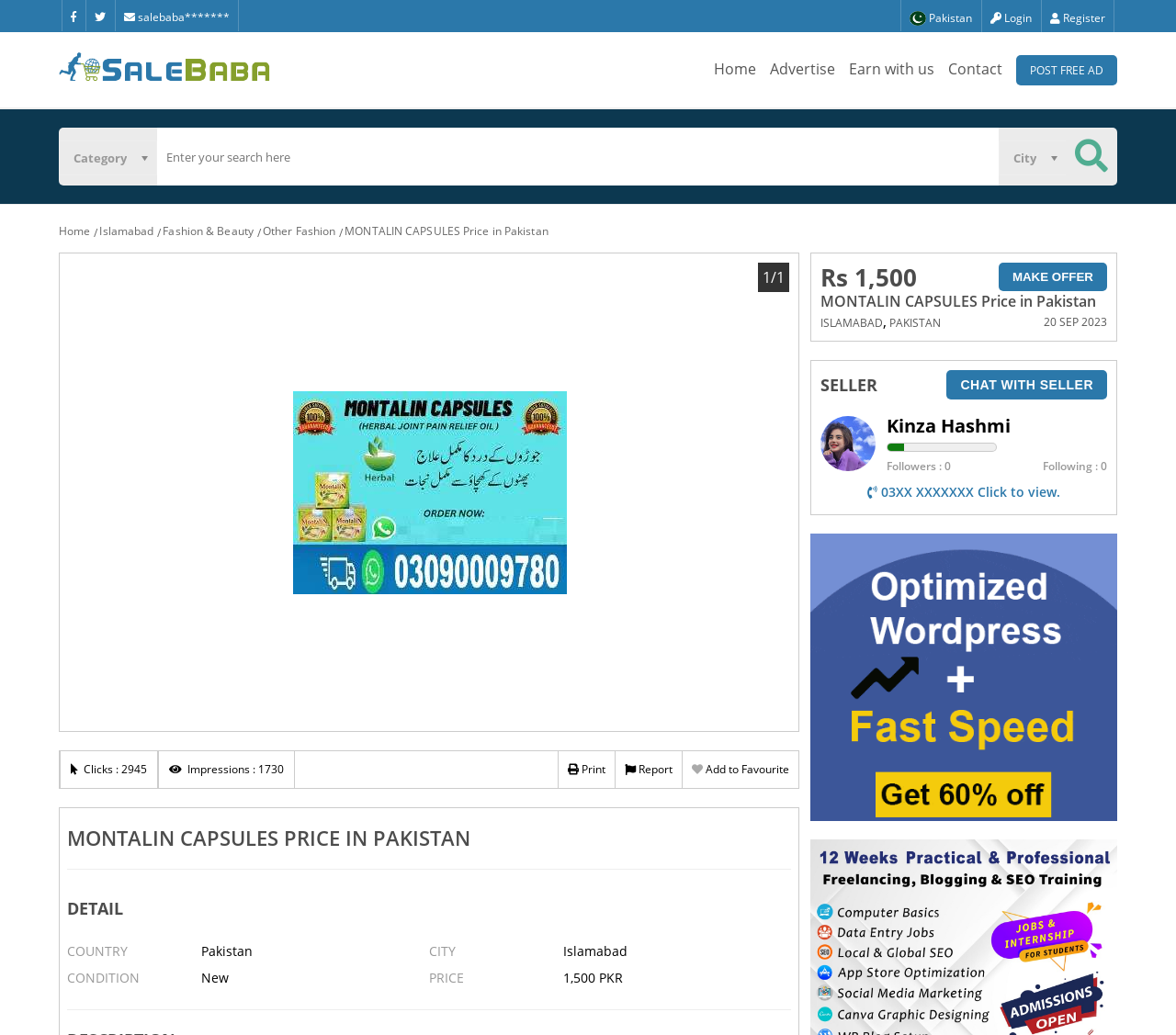What is the city where the Montalin Capsules are available?
Please provide a single word or phrase as your answer based on the image.

Islamabad